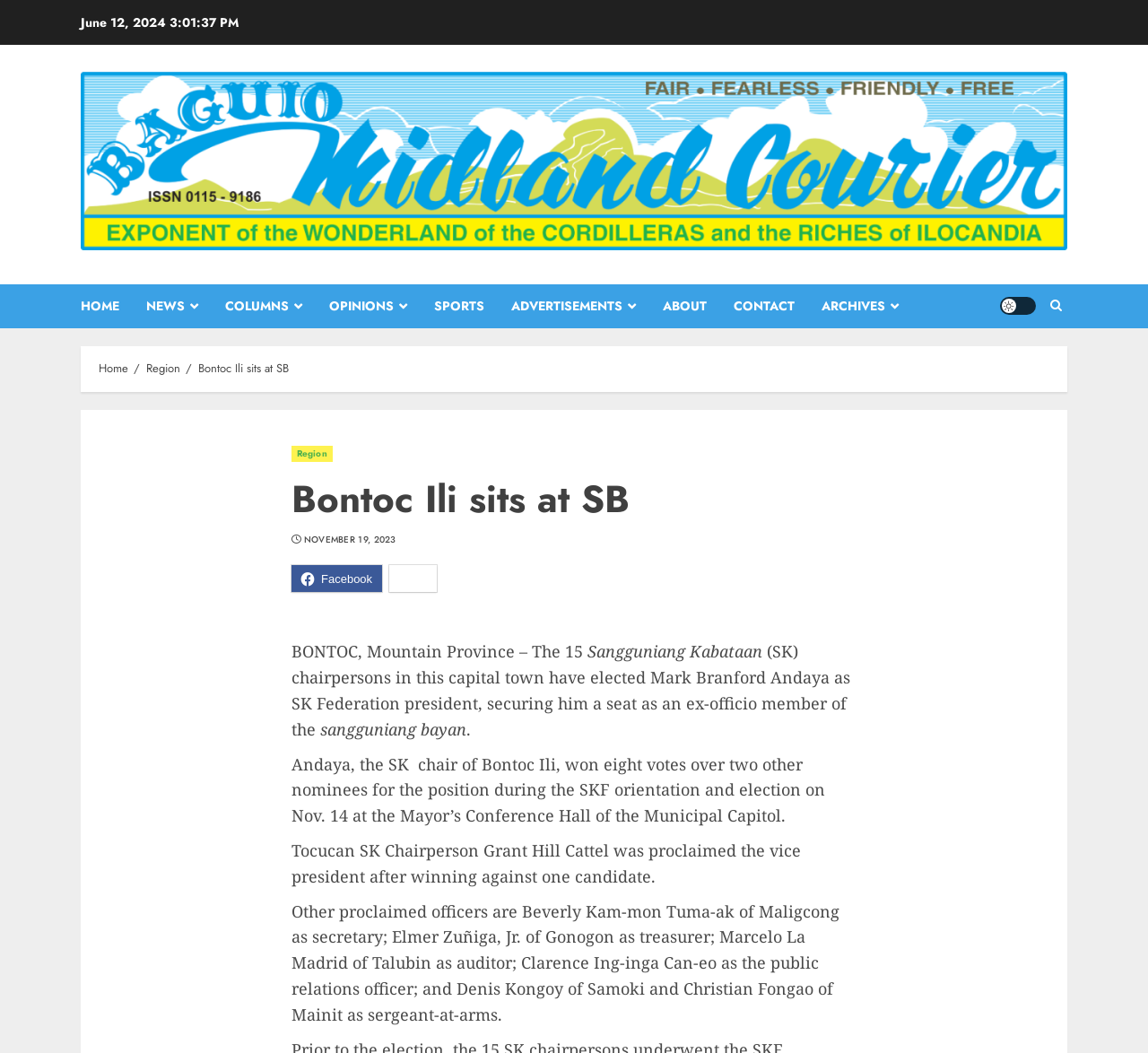What is the date of the SKF orientation and election?
Using the details shown in the screenshot, provide a comprehensive answer to the question.

I found the answer by reading the text in the article, which mentions 'the SKF orientation and election on Nov. 14 at the Mayor’s Conference Hall of the Municipal Capitol.'